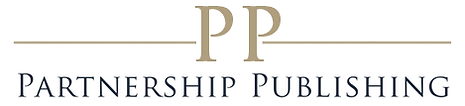What is the font color of 'Partnership Publishing' in the logo?
Refer to the screenshot and respond with a concise word or phrase.

Deep navy blue